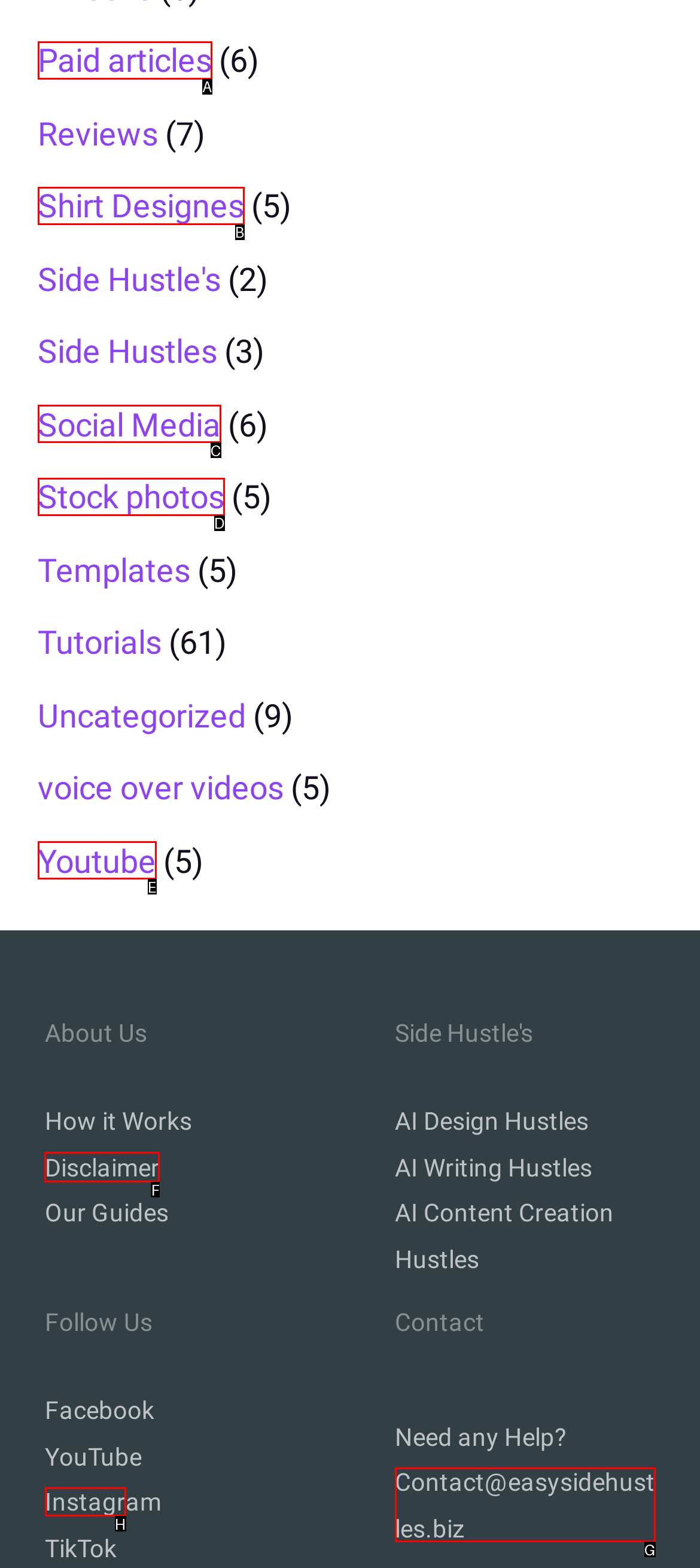Identify the HTML element to click to fulfill this task: Read the Disclaimer
Answer with the letter from the given choices.

F